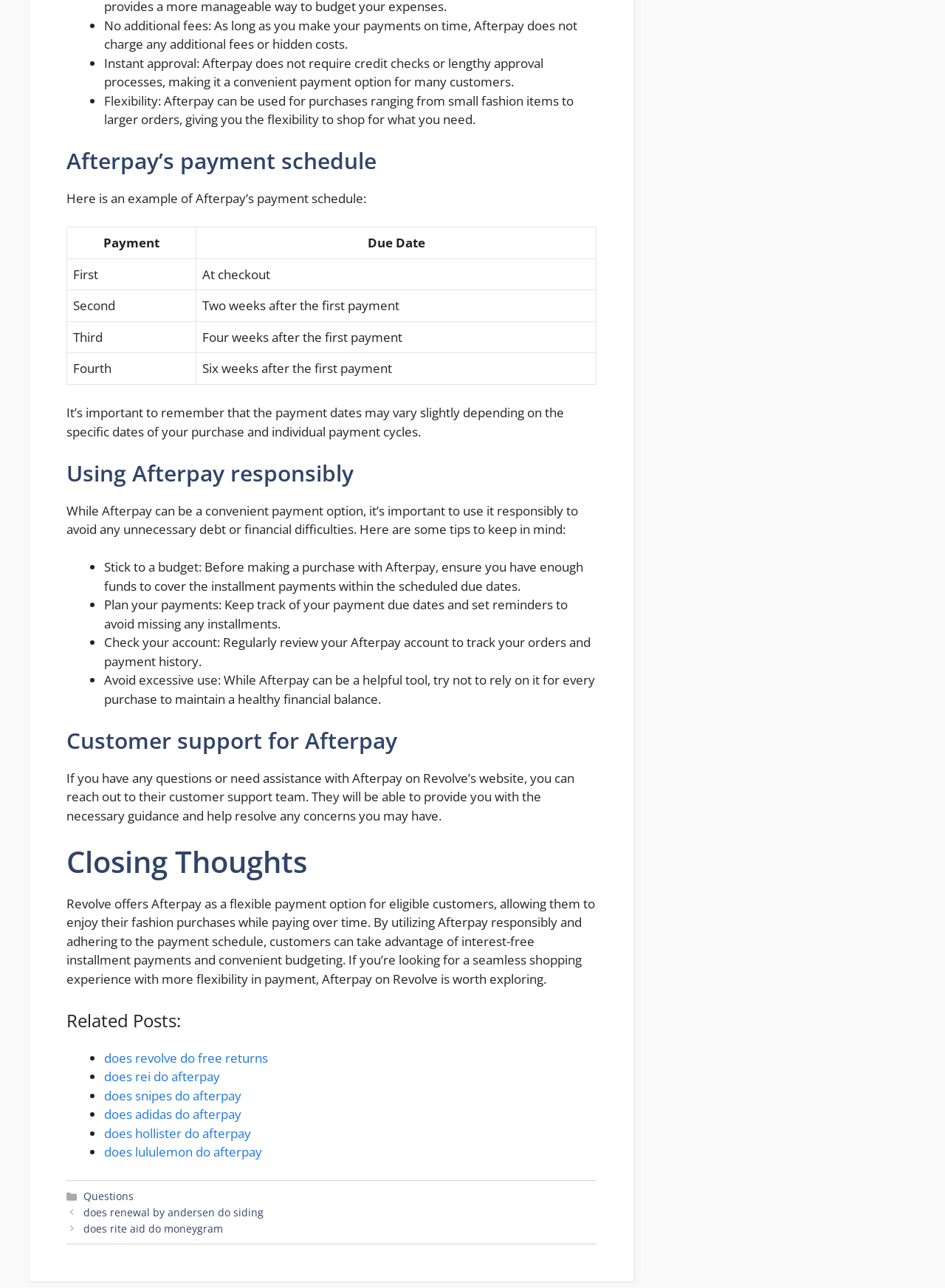Locate the coordinates of the bounding box for the clickable region that fulfills this instruction: "Click on 'does adidas do afterpay'".

[0.11, 0.858, 0.255, 0.872]